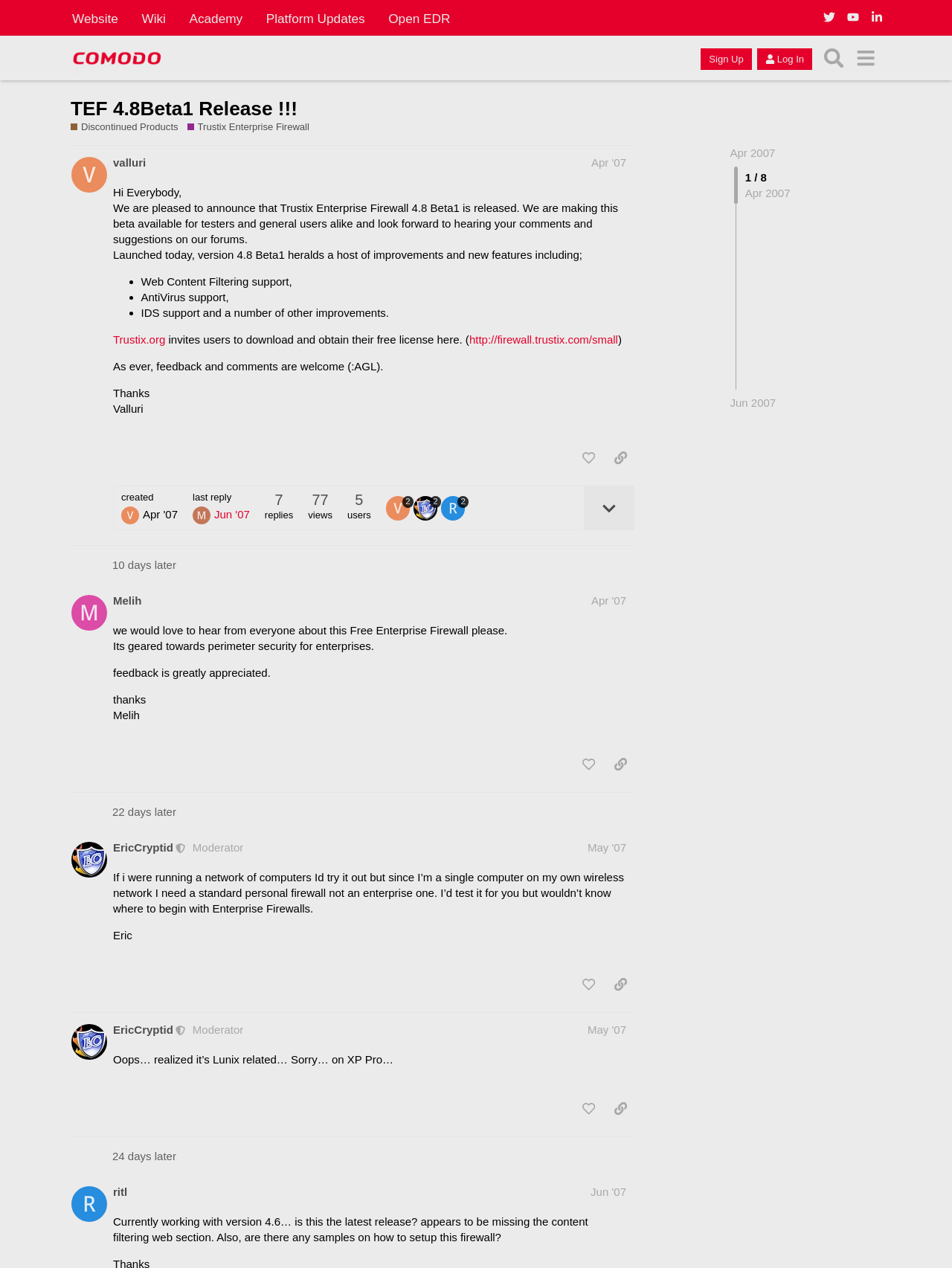Please identify the bounding box coordinates of the area that needs to be clicked to follow this instruction: "Like the post by valluri".

[0.604, 0.351, 0.633, 0.371]